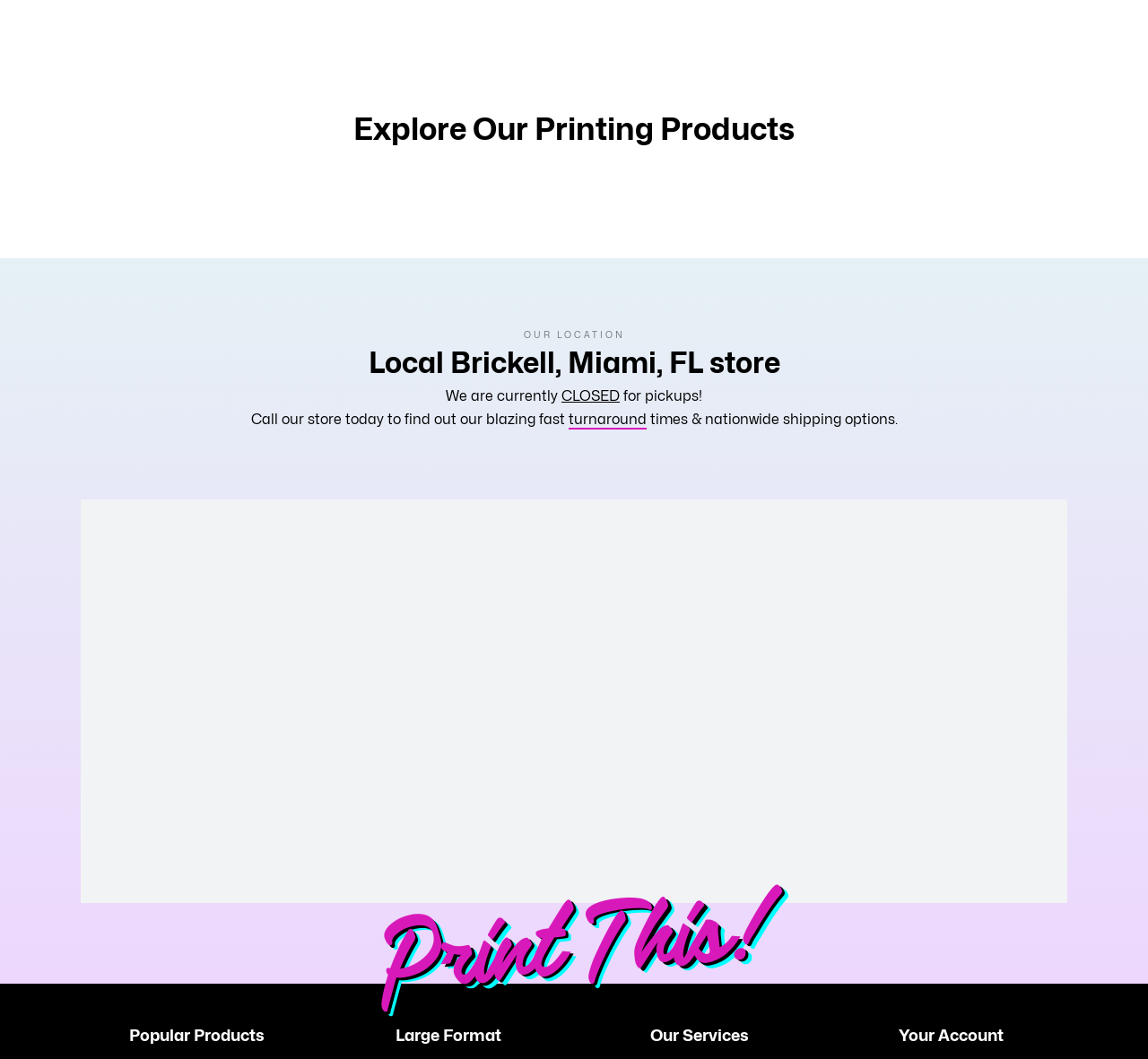Can you provide the bounding box coordinates for the element that should be clicked to implement the instruction: "Leave a comment"?

None